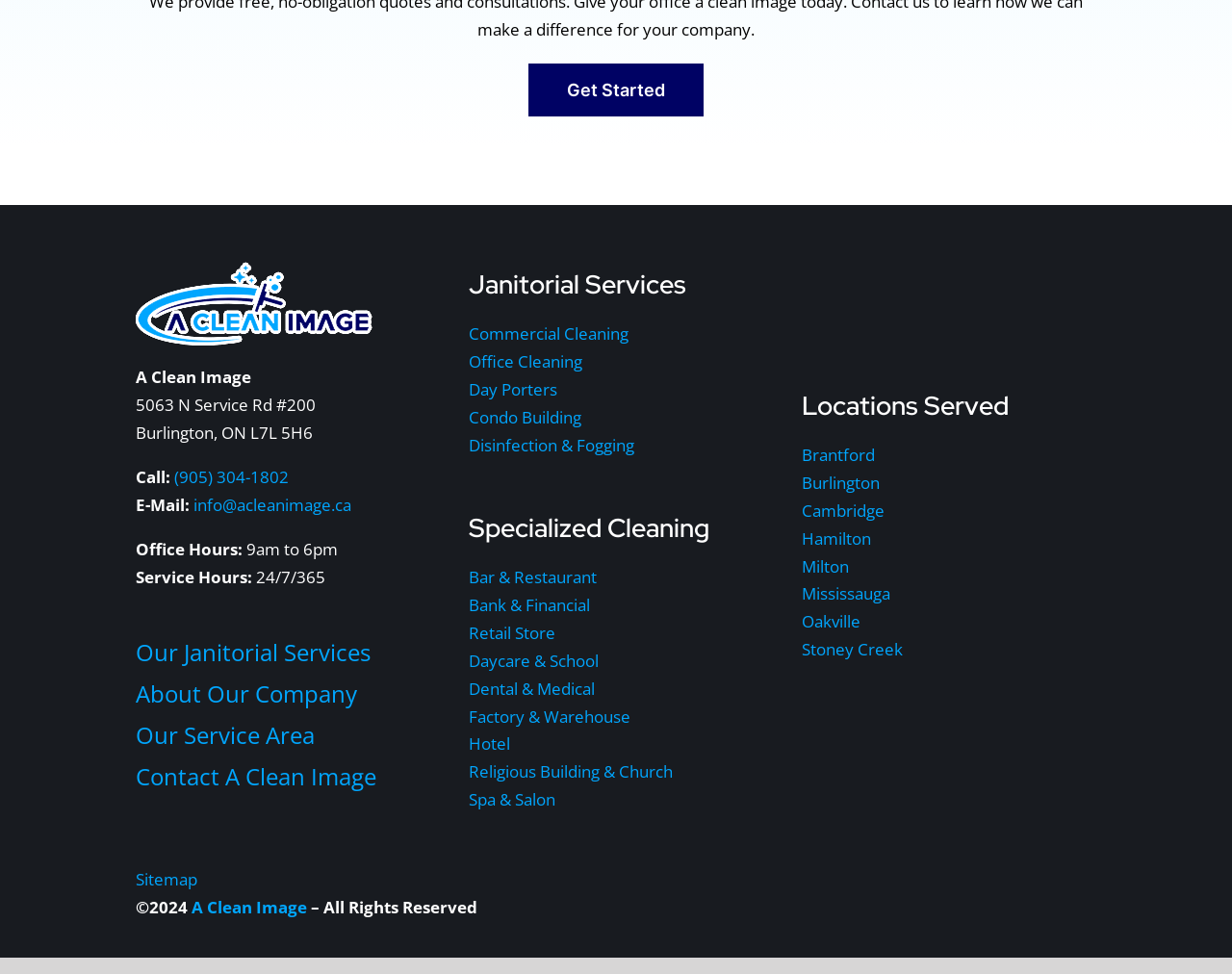What are the office hours of the company?
Using the information presented in the image, please offer a detailed response to the question.

I found the office hours of the company by looking at the contact information section of the webpage, where it is listed as 'Office Hours: 9am to 6pm'.